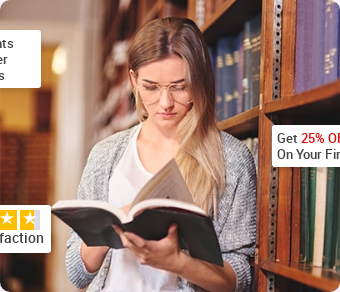What type of texts are on the shelves?
Provide a detailed answer to the question, using the image to inform your response.

The caption explicitly states that the shelves are filled with various legal texts, which suggests that the woman is studying law or a related field.